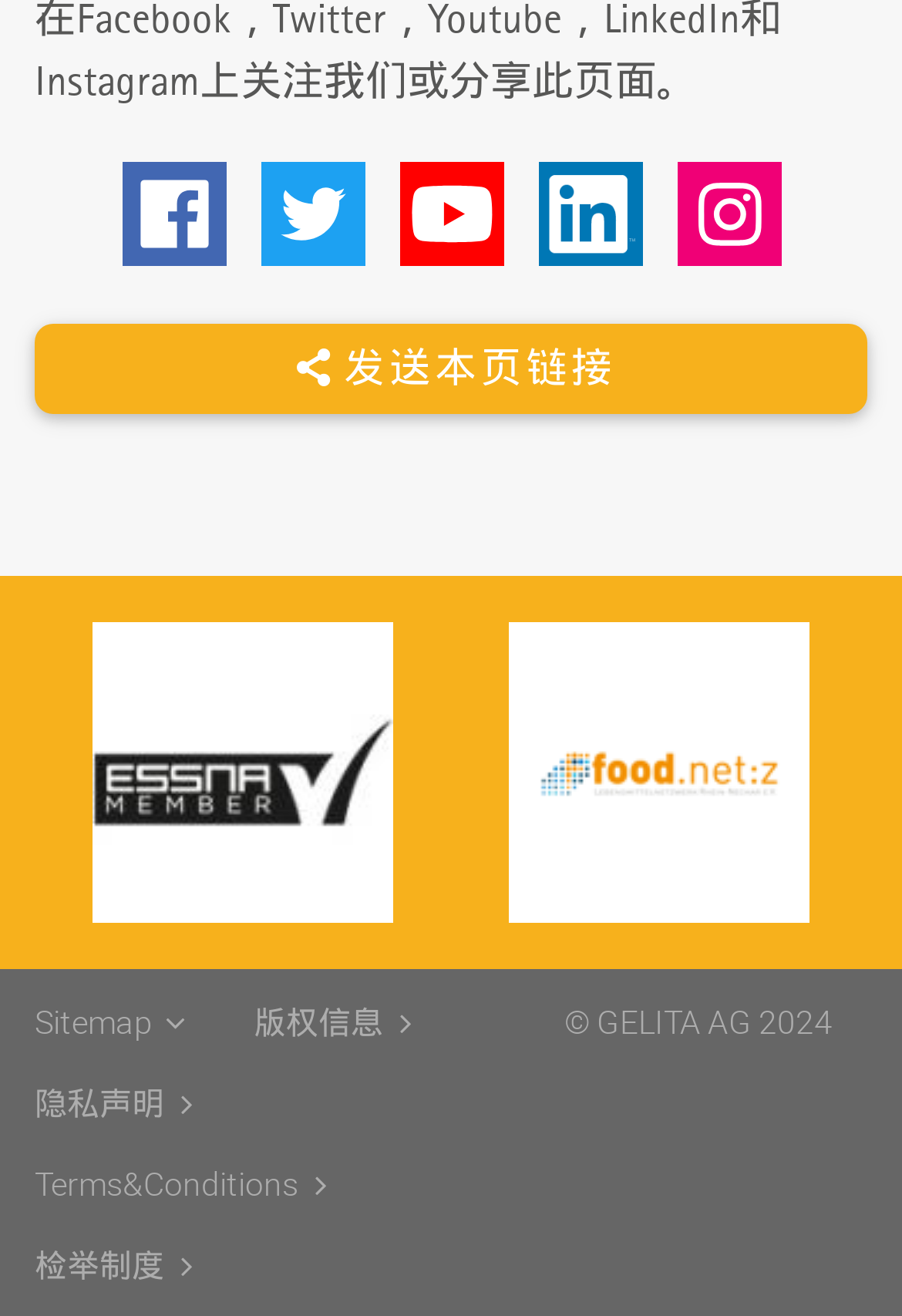Find the bounding box coordinates for the UI element whose description is: "Sitemap". The coordinates should be four float numbers between 0 and 1, in the format [left, top, right, bottom].

[0.038, 0.745, 0.219, 0.806]